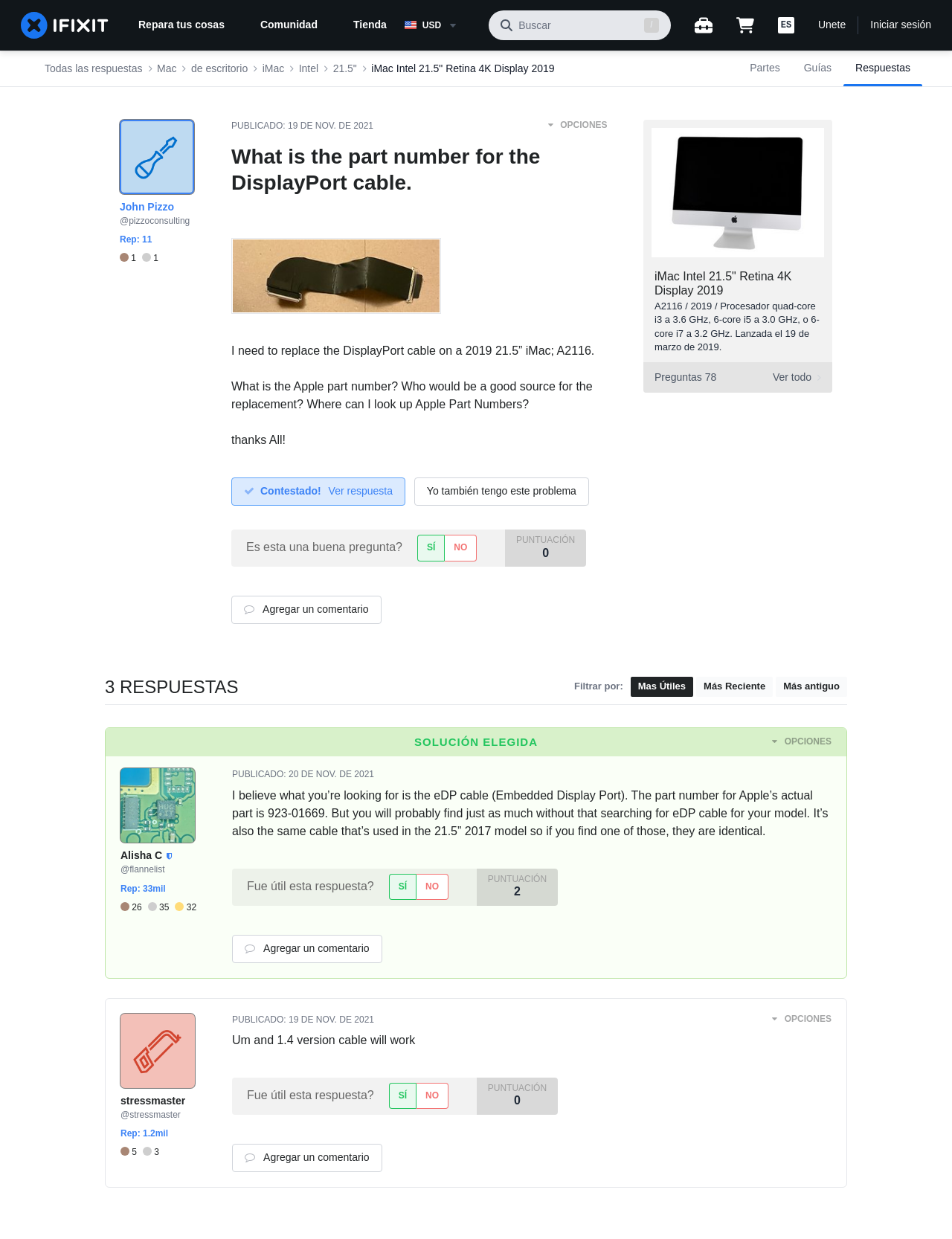Locate the bounding box of the UI element described in the following text: "Más antiguo".

[0.815, 0.546, 0.89, 0.562]